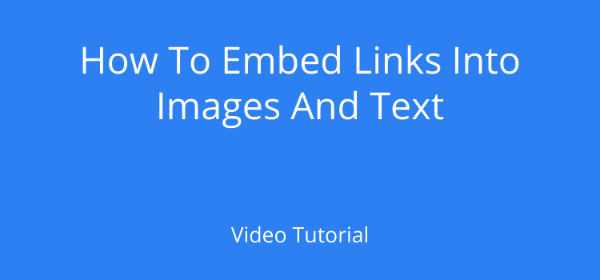Offer a detailed narrative of what is shown in the image.

The image serves as a title card for a video tutorial titled "How To Embed Links Into Images And Text." The background is a vibrant blue, creating an inviting visual appeal. Prominently featured at the center is the tutorial's title, rendered in a bold, white font that ensures high readability. Below the title, the text "Video Tutorial" is included, indicating the format of the content being presented. This image captures the essence of the instructional material, aimed at equipping viewers with essential skills for embedding links effectively within their textual and visual content.